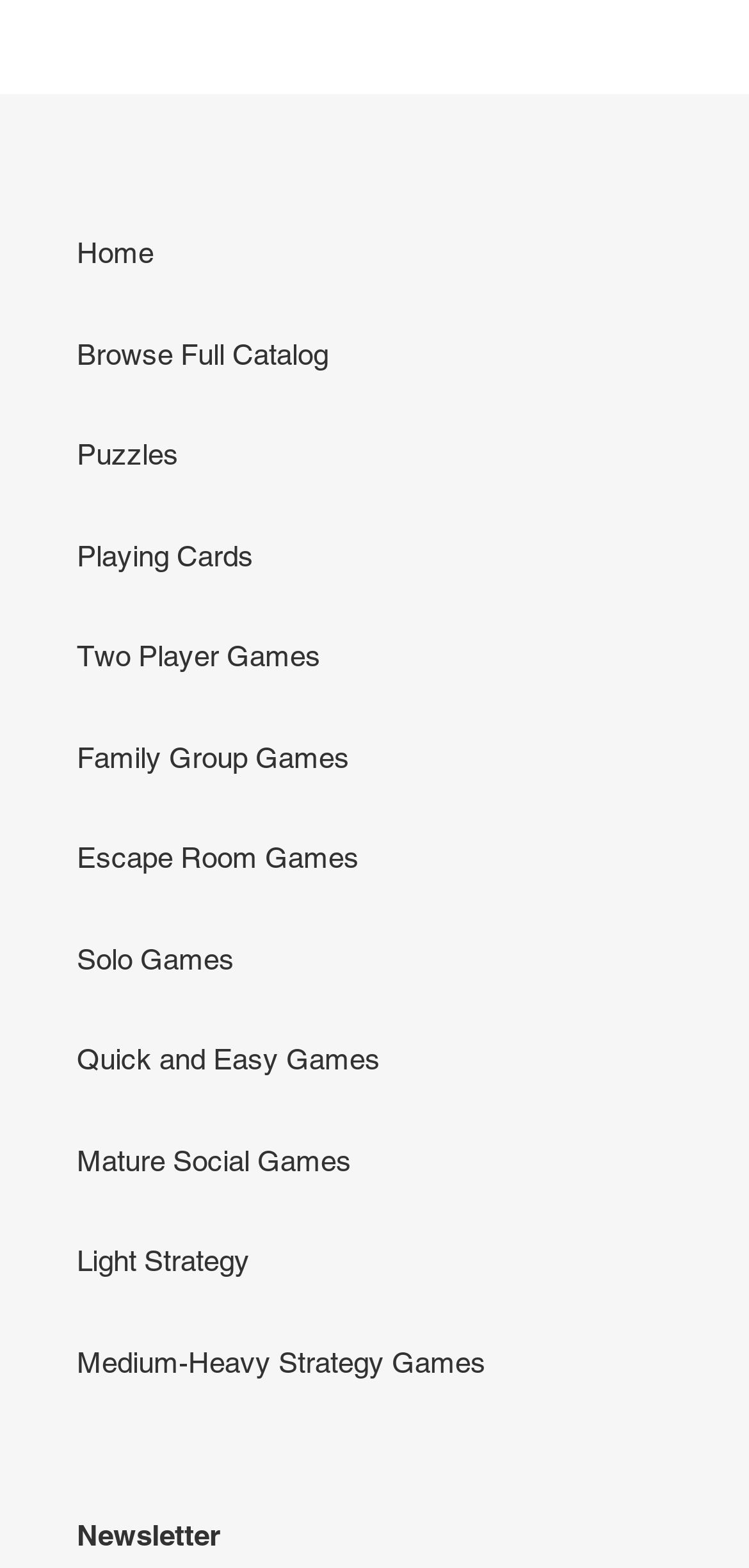Is there a newsletter section on the webpage?
Answer the question with as much detail as possible.

I found a 'Newsletter' static text element at the bottom of the webpage, which indicates that there is a newsletter section on the webpage.